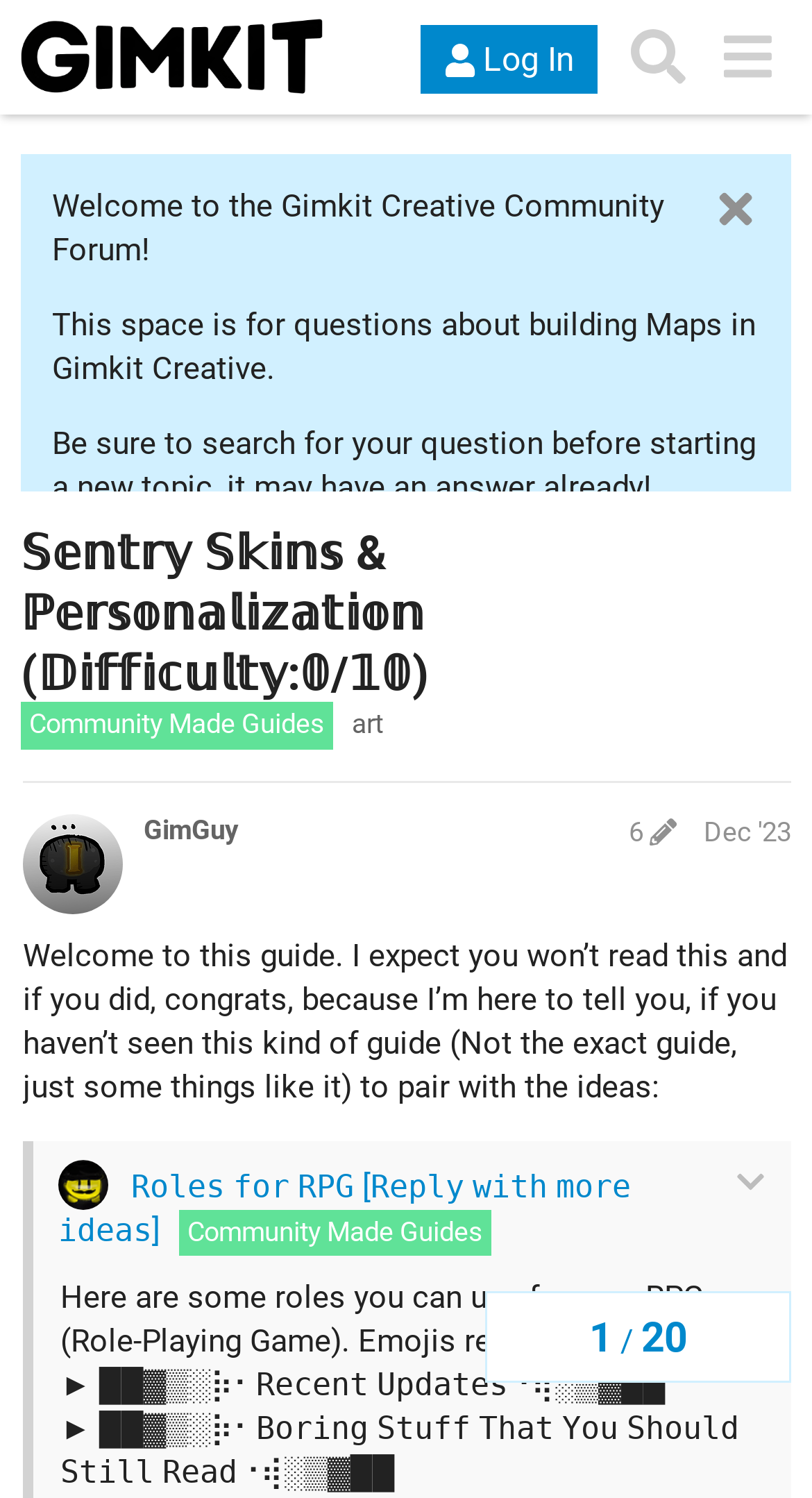Specify the bounding box coordinates of the region I need to click to perform the following instruction: "Search for a topic". The coordinates must be four float numbers in the range of 0 to 1, i.e., [left, top, right, bottom].

[0.755, 0.008, 0.865, 0.068]